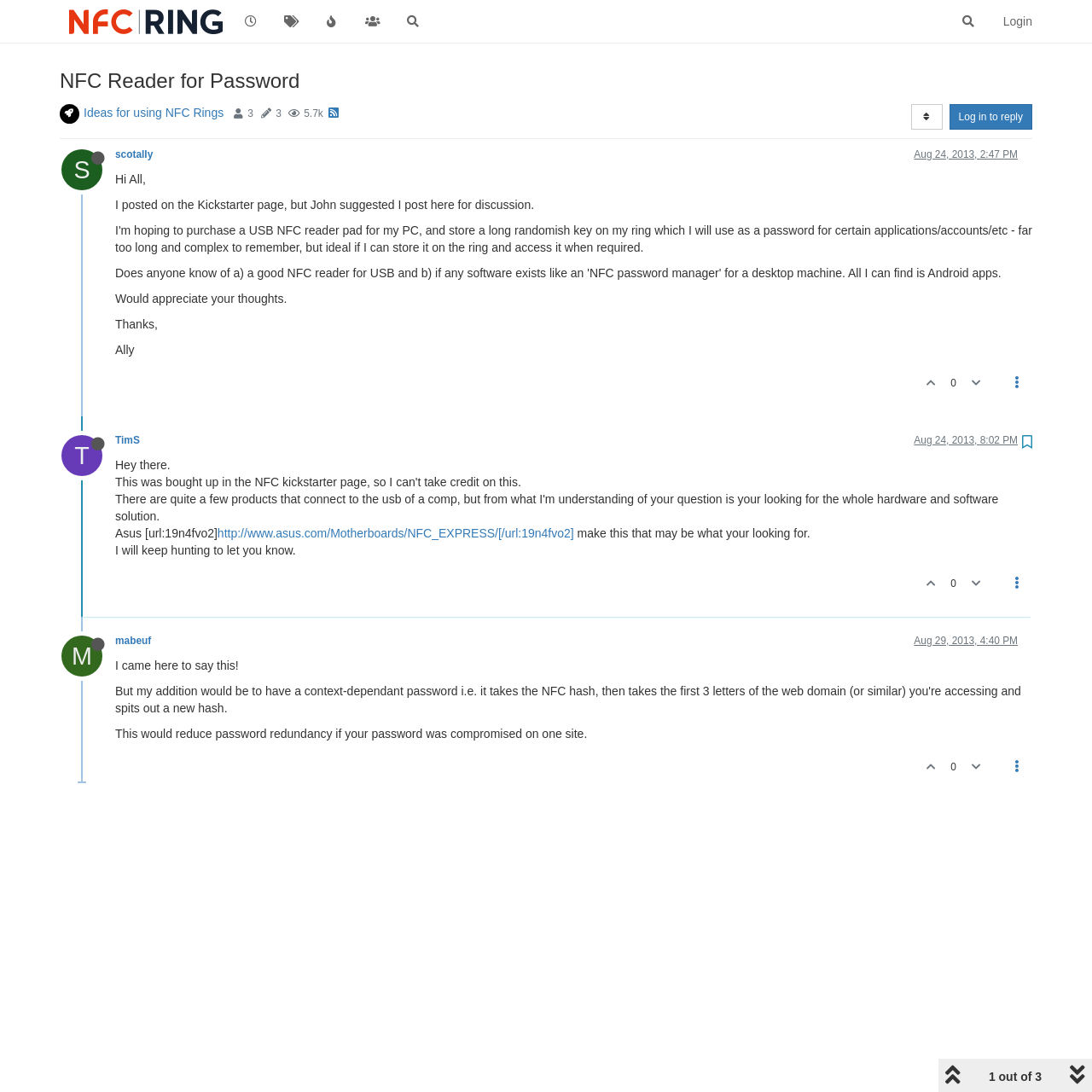How many replies are there to the initial post?
Please ensure your answer is as detailed and informative as possible.

I can see that there are three users who have replied to the initial post: TimS, mabeuf, and Ally. Each of their replies is marked with a timestamp and their username.